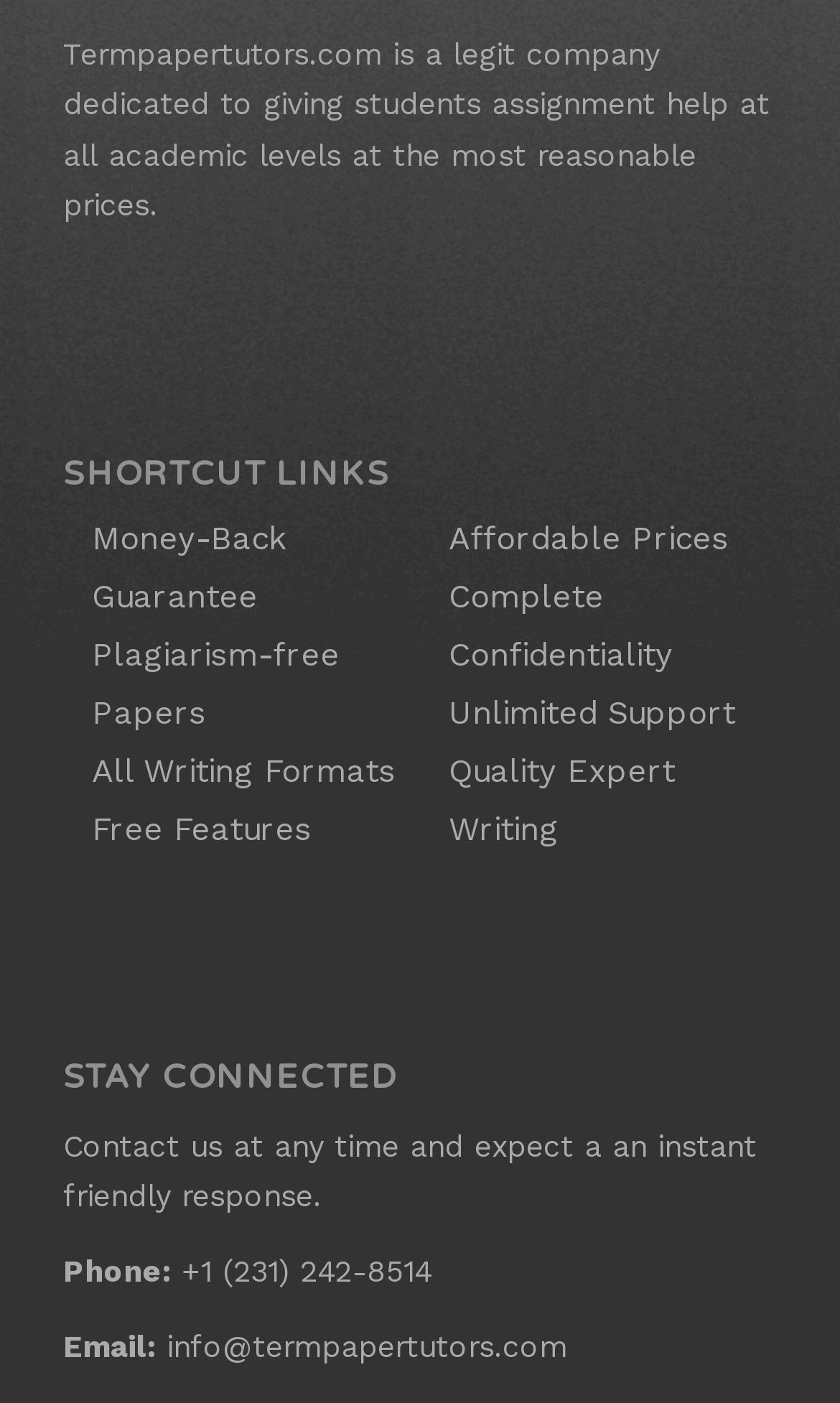Please give the bounding box coordinates of the area that should be clicked to fulfill the following instruction: "Add 'Apple AirTag (AS-50)' to cart". The coordinates should be in the format of four float numbers from 0 to 1, i.e., [left, top, right, bottom].

None